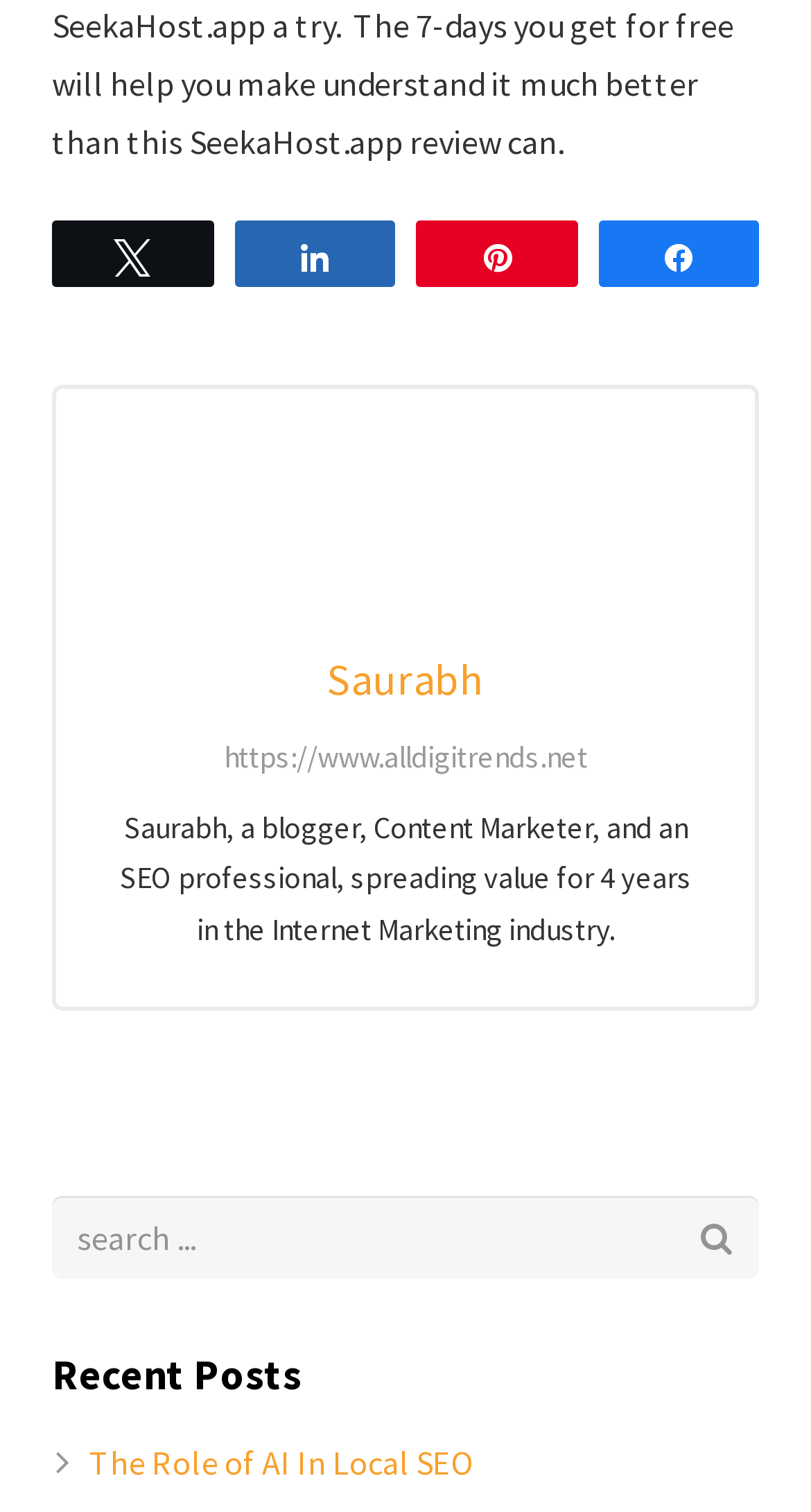Please locate the bounding box coordinates of the element that should be clicked to achieve the given instruction: "Search".

[0.064, 0.792, 0.936, 0.847]